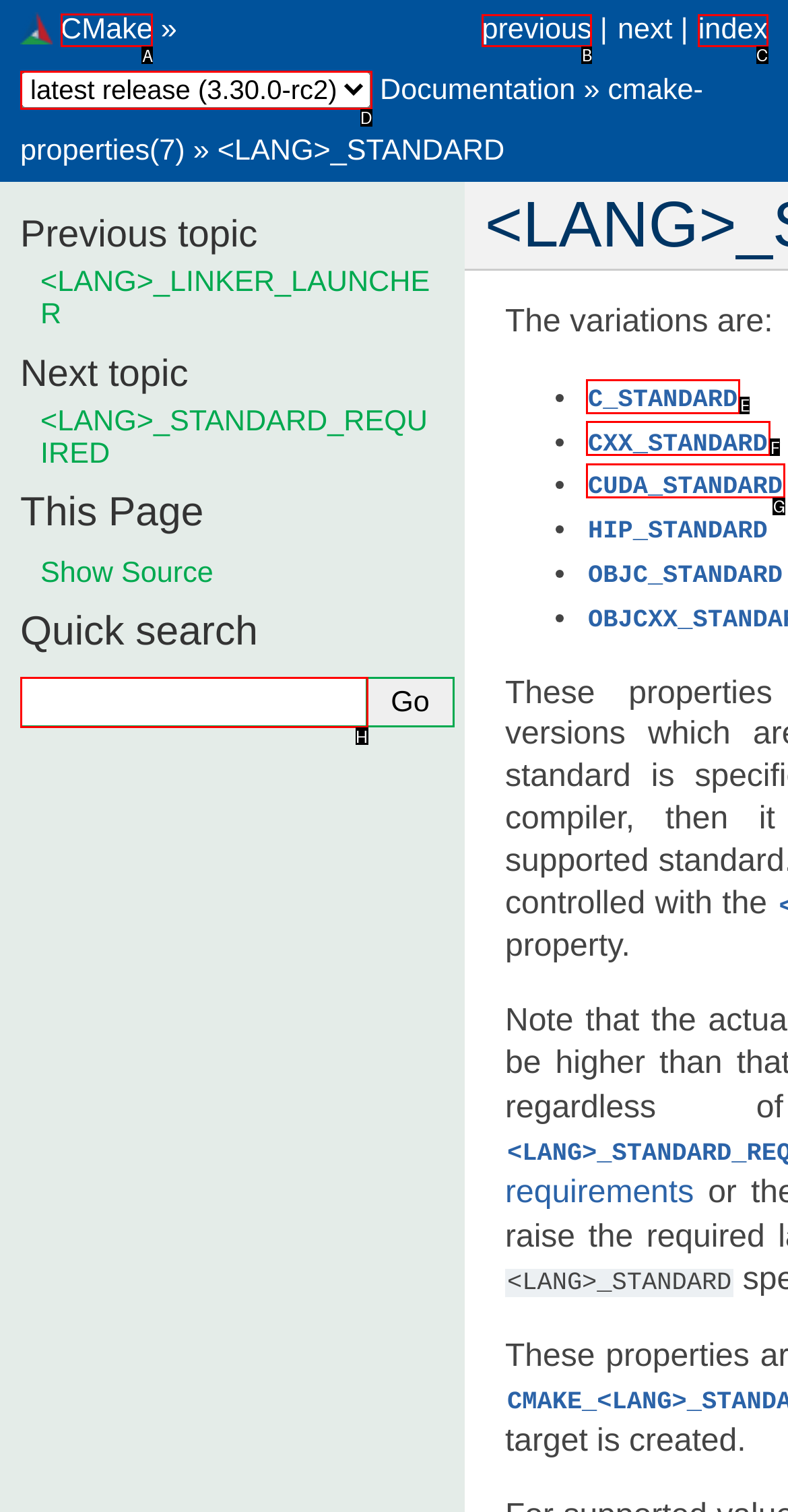Which option should I select to accomplish the task: select CMake? Respond with the corresponding letter from the given choices.

A